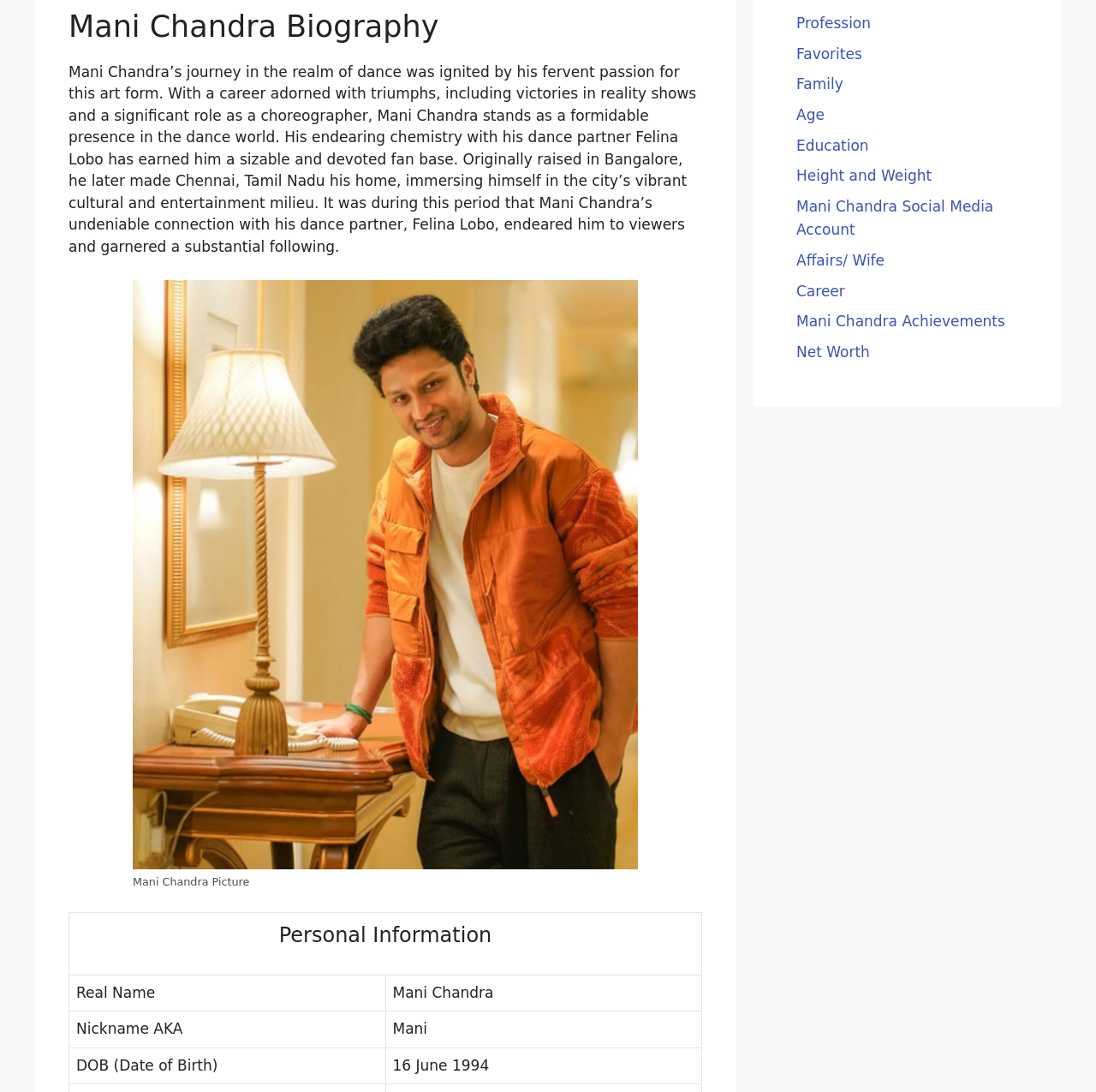Using the element description: "Smelly Shoe Spray", determine the bounding box coordinates. The coordinates should be in the format [left, top, right, bottom], with values between 0 and 1.

None